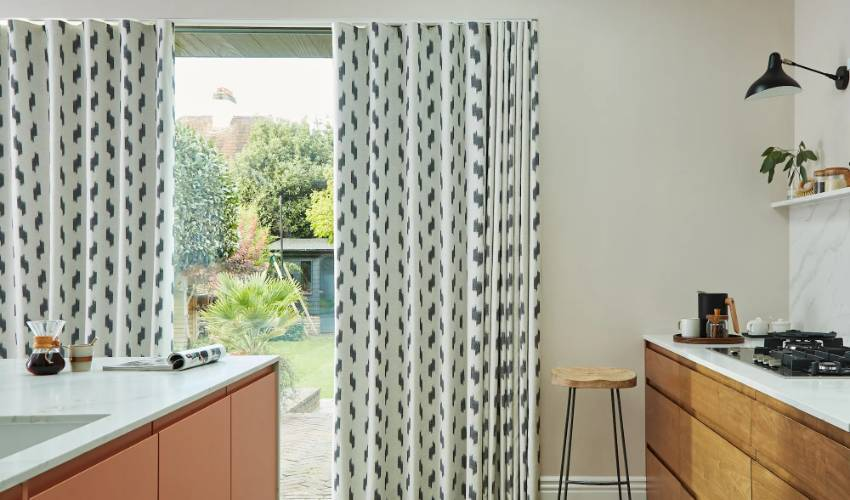Reply to the question with a single word or phrase:
What type of cabinetry is opposite the kitchen island?

Wooden